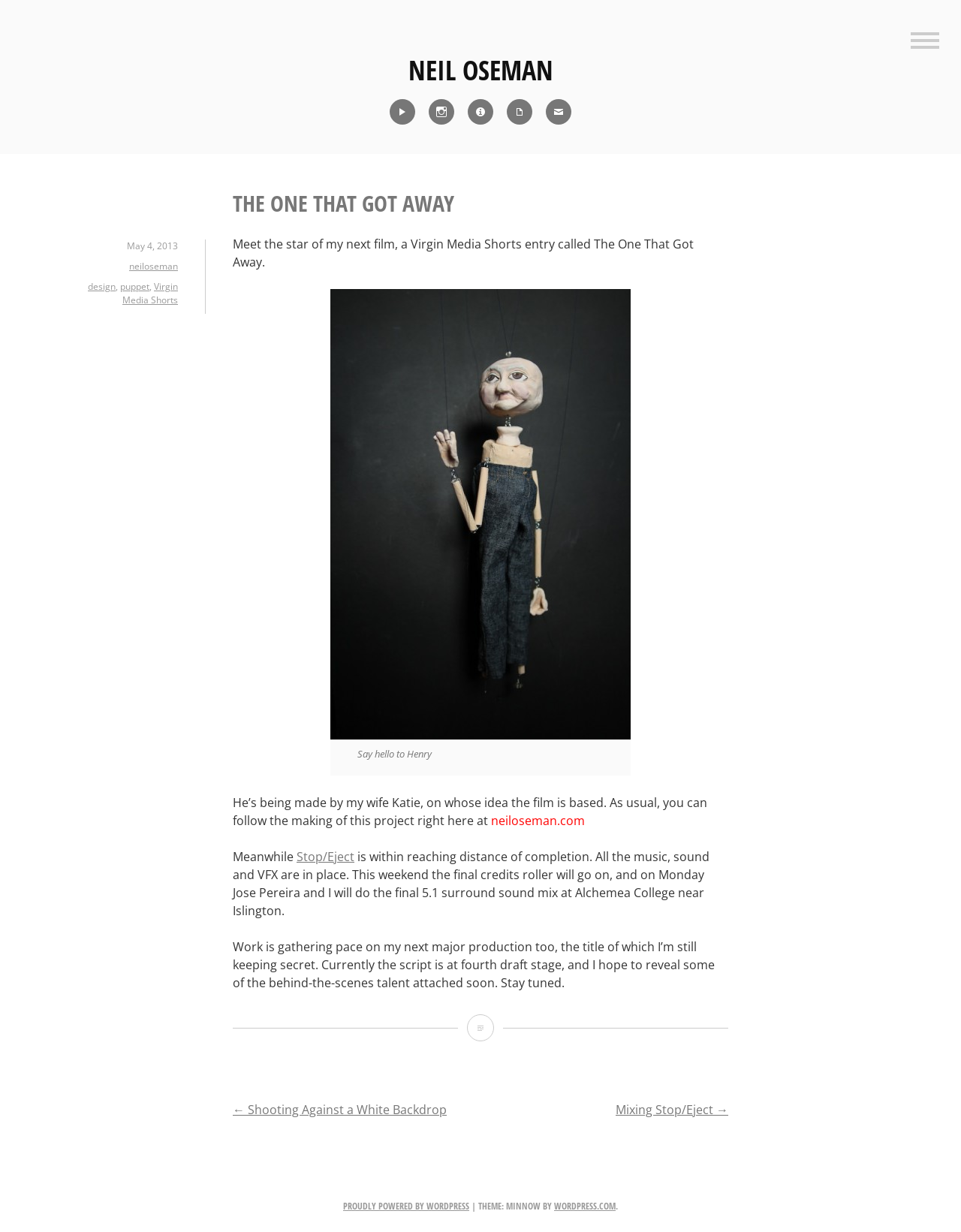Using the information from the screenshot, answer the following question thoroughly:
What is the current status of the film Stop/Eject?

The question asks about the current status of the film Stop/Eject. By reading the static text 'is within reaching distance of completion.', I can infer that the film is near completion.